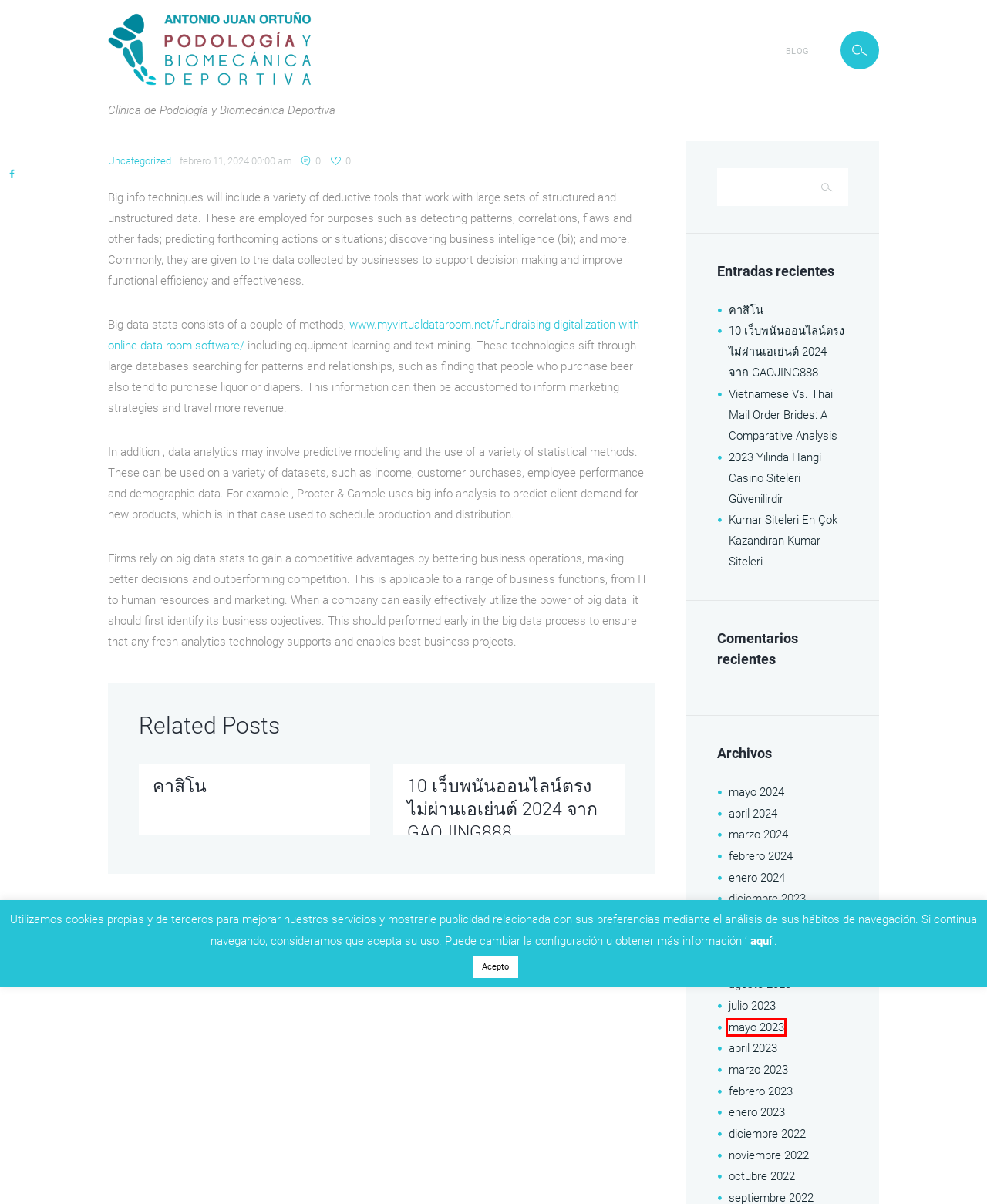Evaluate the webpage screenshot and identify the element within the red bounding box. Select the webpage description that best fits the new webpage after clicking the highlighted element. Here are the candidates:
A. mayo 2023 – Antonio Juan Ortuño Podólogo Elda
B. 10 เว็บพนันออนไลน์ตรงไม่ผ่านเอเย่นต์ 2024 จาก GAOJING888 – Antonio Juan Ortuño Podólogo Elda
C. 2023 Yılında Hangi Casino Siteleri Güvenilirdir – Antonio Juan Ortuño Podólogo Elda
D. diciembre 2022 – Antonio Juan Ortuño Podólogo Elda
E. BLOG – Antonio Juan Ortuño Podólogo Elda
F. Política de Cookies – Antonio Juan Ortuño Podólogo Elda
G. marzo 2023 – Antonio Juan Ortuño Podólogo Elda
H. Vietnamese Vs. Thai Mail Order Brides: A Comparative Analysis – Antonio Juan Ortuño Podólogo Elda

A